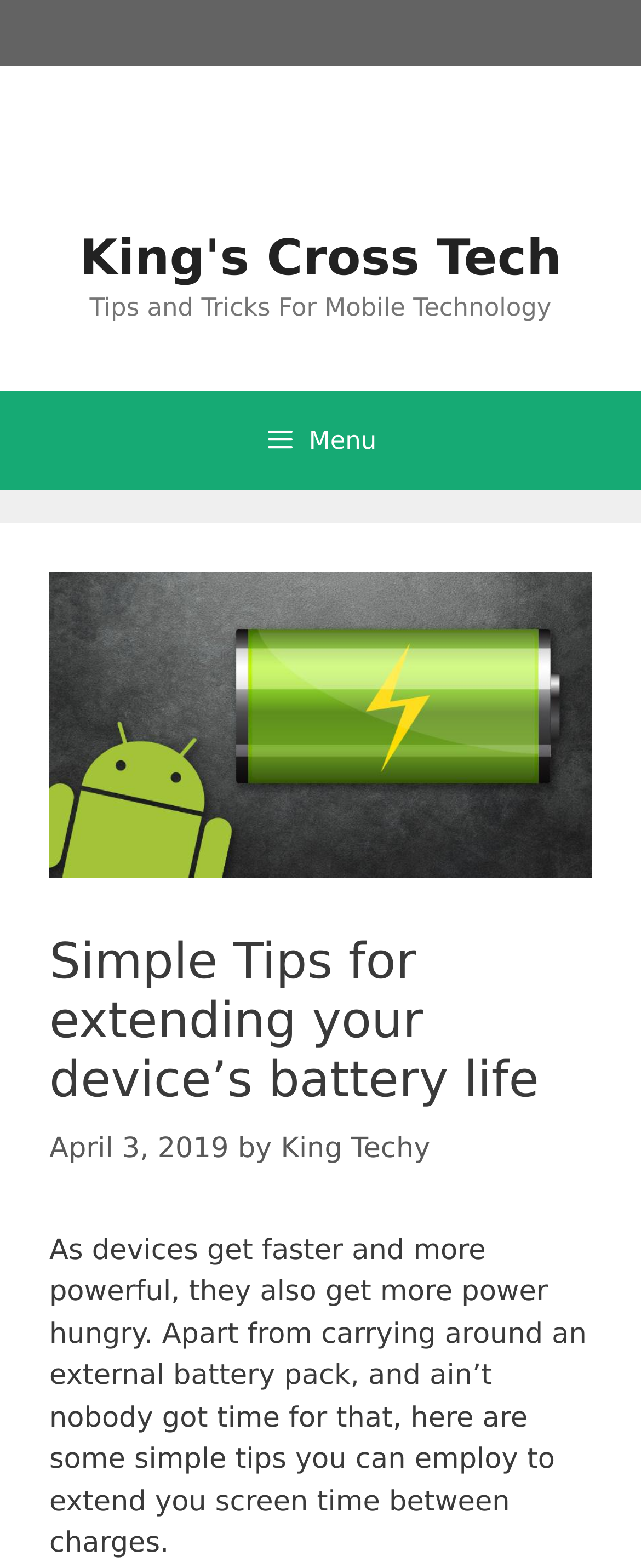Write a detailed summary of the webpage, including text, images, and layout.

The webpage is about simple tips for extending a device's battery life. At the top, there is a banner that spans the entire width of the page, containing a complementary section with a link to "King's Cross Tech" and a static text "Tips and Tricks For Mobile Technology". 

Below the banner, there is a primary navigation section with a button labeled "Menu" on the left side. To the right of the button, there is an image of a battery, followed by a header section with a heading that matches the title of the webpage. The header section also contains the date "April 3, 2019" and a link to the author "King Techy".

The main content of the webpage starts below the header section, with a paragraph of text that discusses the power consumption of devices and introduces the simple tips for extending battery life. The text is positioned near the top-left corner of the page and spans about 80% of the page's width.